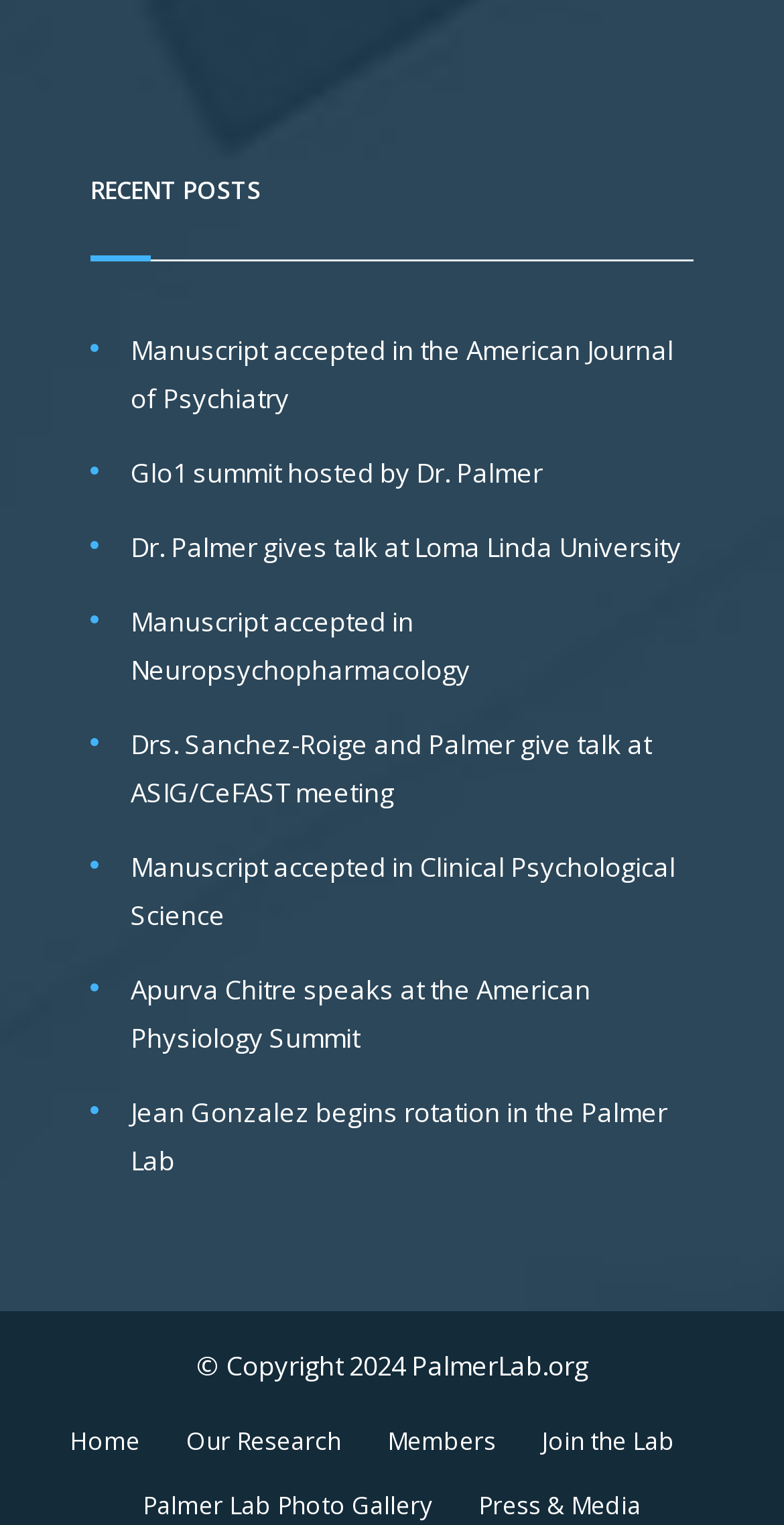Please locate the bounding box coordinates of the element that should be clicked to complete the given instruction: "go to home page".

[0.088, 0.924, 0.178, 0.966]